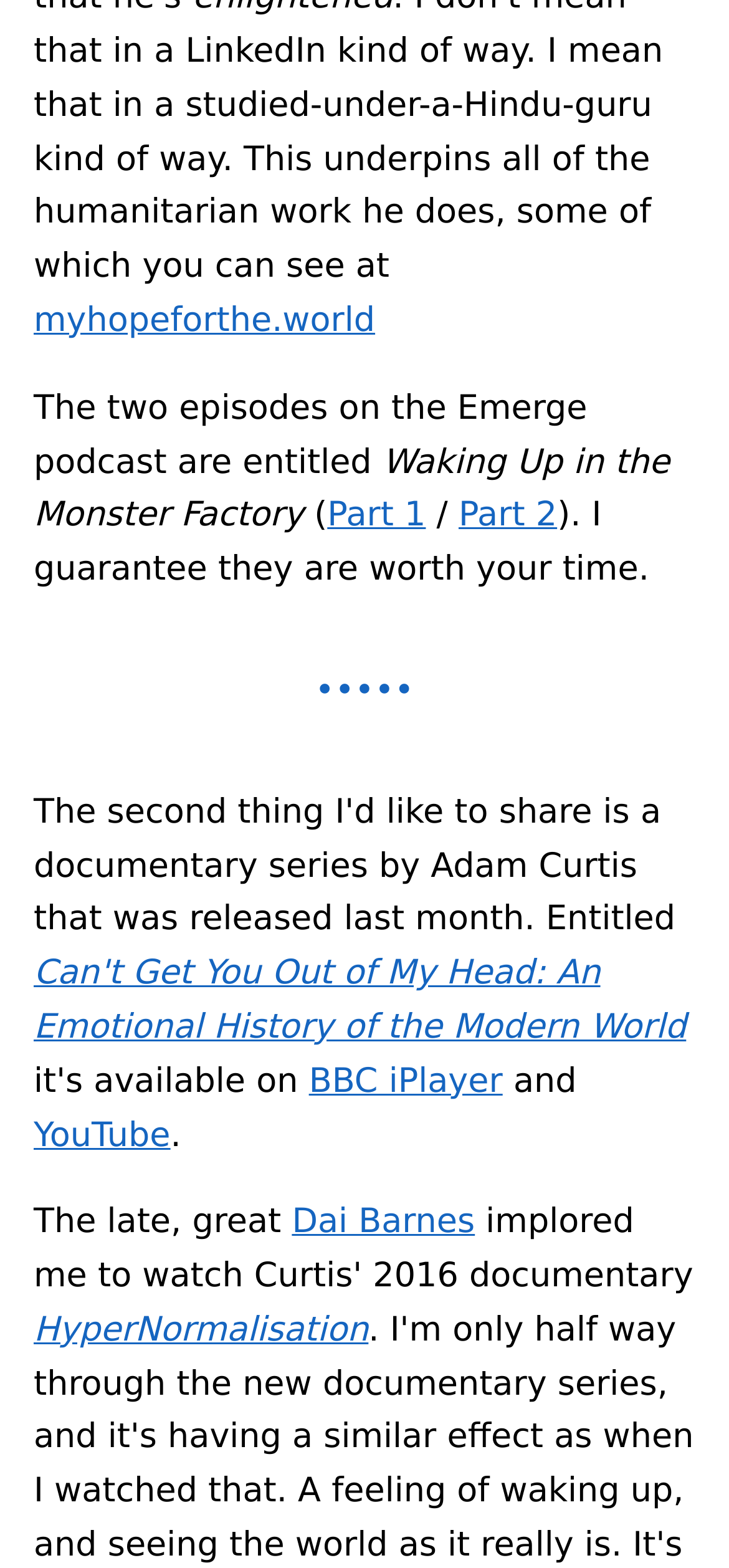Locate the bounding box coordinates of the clickable region necessary to complete the following instruction: "read about Dai Barnes". Provide the coordinates in the format of four float numbers between 0 and 1, i.e., [left, top, right, bottom].

[0.4, 0.767, 0.651, 0.792]